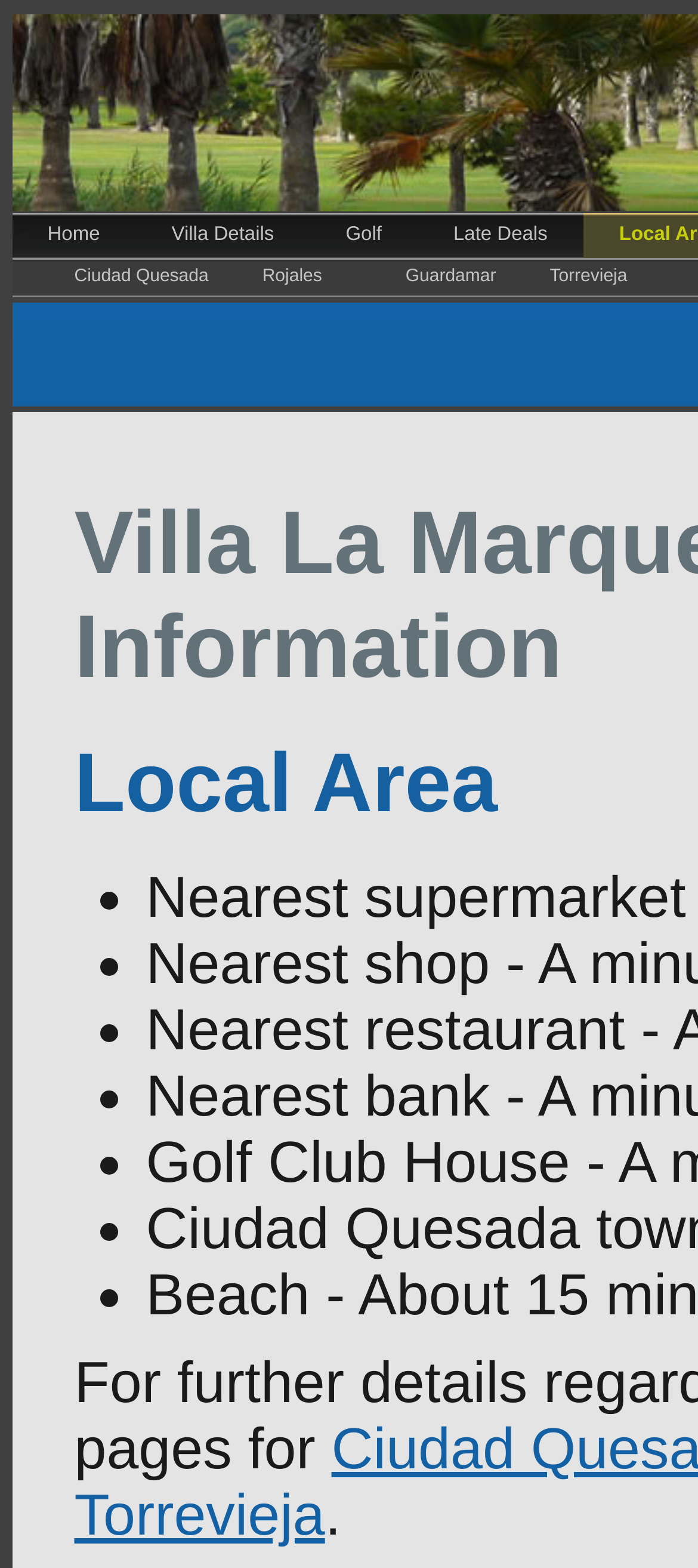Produce an elaborate caption capturing the essence of the webpage.

The webpage is about Costa Blanca Area Information, with a focus on the northern part of the region. At the top, there is a navigation menu with five links: "Home", "Villa Details", "Golf", "Late Deals", and others, aligned horizontally across the page. 

Below the navigation menu, there is a section with five links to different locations: "Ciudad Quesada", "Rojales", "Guardamar", and "Torrevieja", which are also aligned horizontally. 

The "Torrevieja" section is more prominent, with a list of seven bullet points, indicated by a "•" symbol, stacked vertically. Below this list, there is another link to "Torrevieja" and a period symbol. 

The webpage seems to provide information about the Costa Blanca area, with a focus on its different locations and possibly their attractions or features.